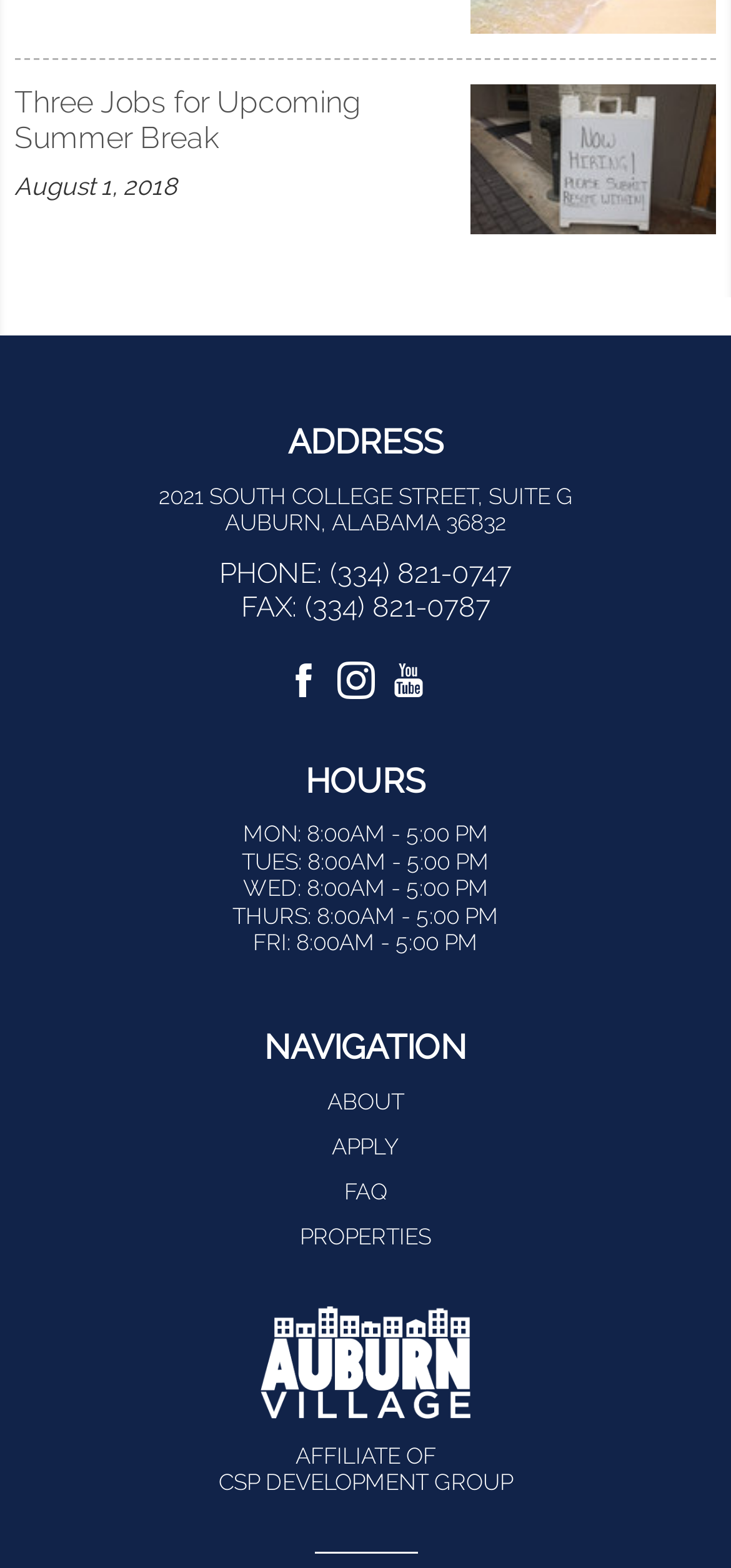Identify the bounding box coordinates of the clickable region required to complete the instruction: "View the Auburn Village page". The coordinates should be given as four float numbers within the range of 0 and 1, i.e., [left, top, right, bottom].

[0.02, 0.833, 0.98, 0.909]